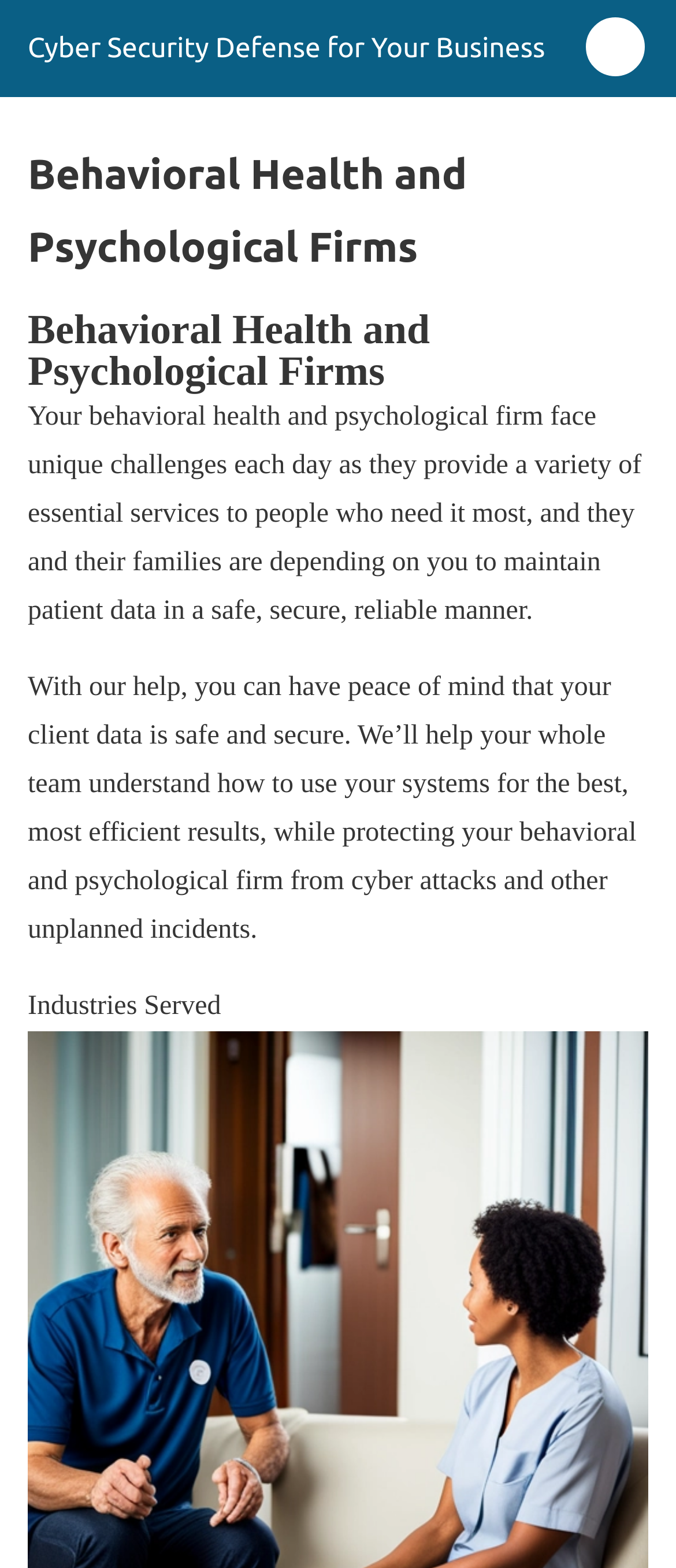Elaborate on the information and visuals displayed on the webpage.

The webpage is about cyber security defense for behavioral health and psychological firms. At the top, there is a link titled "Cyber Security Defense for Your Business" positioned horizontally across the page, taking up most of the width. Below the link, there is a header section with a heading that reads "Behavioral Health and Psychological Firms" in a larger font size. 

Directly below the header, there is another heading with the same text "Behavioral Health and Psychological Firms" in a slightly smaller font size. Following this, there is a paragraph of text that explains the challenges faced by behavioral health and psychological firms in maintaining patient data securely. 

Below this paragraph, there is another paragraph that describes how the company can help these firms protect their client data and systems from cyber attacks. 

Further down the page, there is a section titled "Industries Served" which is positioned near the bottom left of the page.